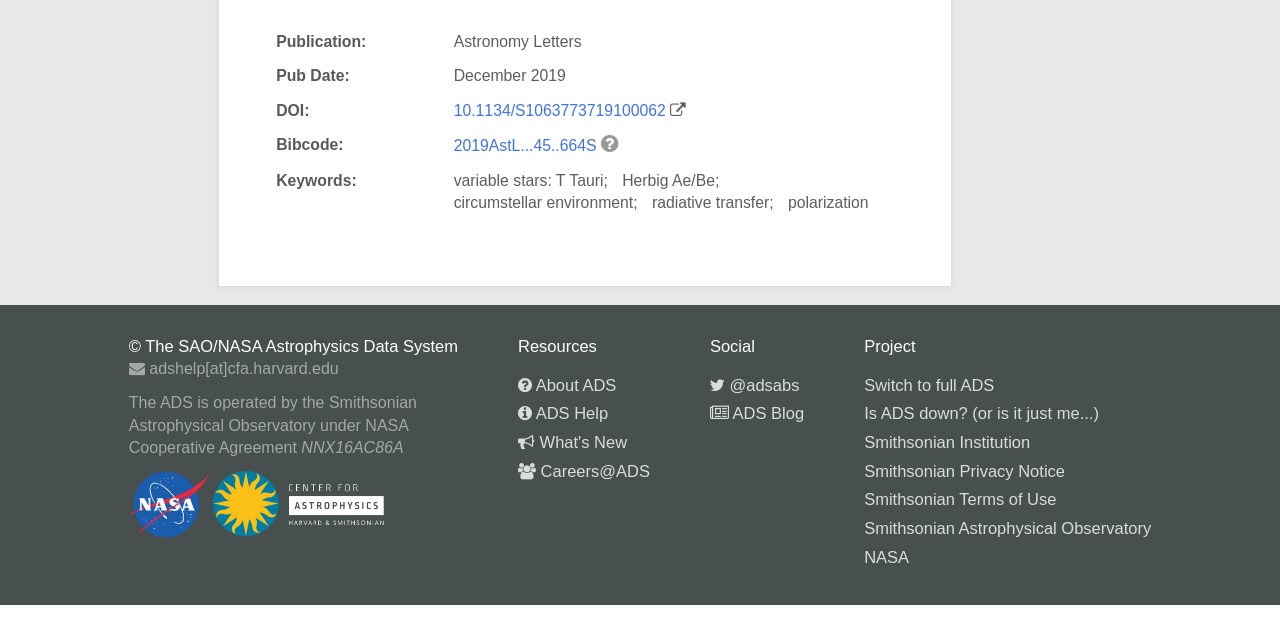Please find the bounding box for the UI component described as follows: "Smithsonian Privacy Notice".

[0.675, 0.721, 0.832, 0.75]